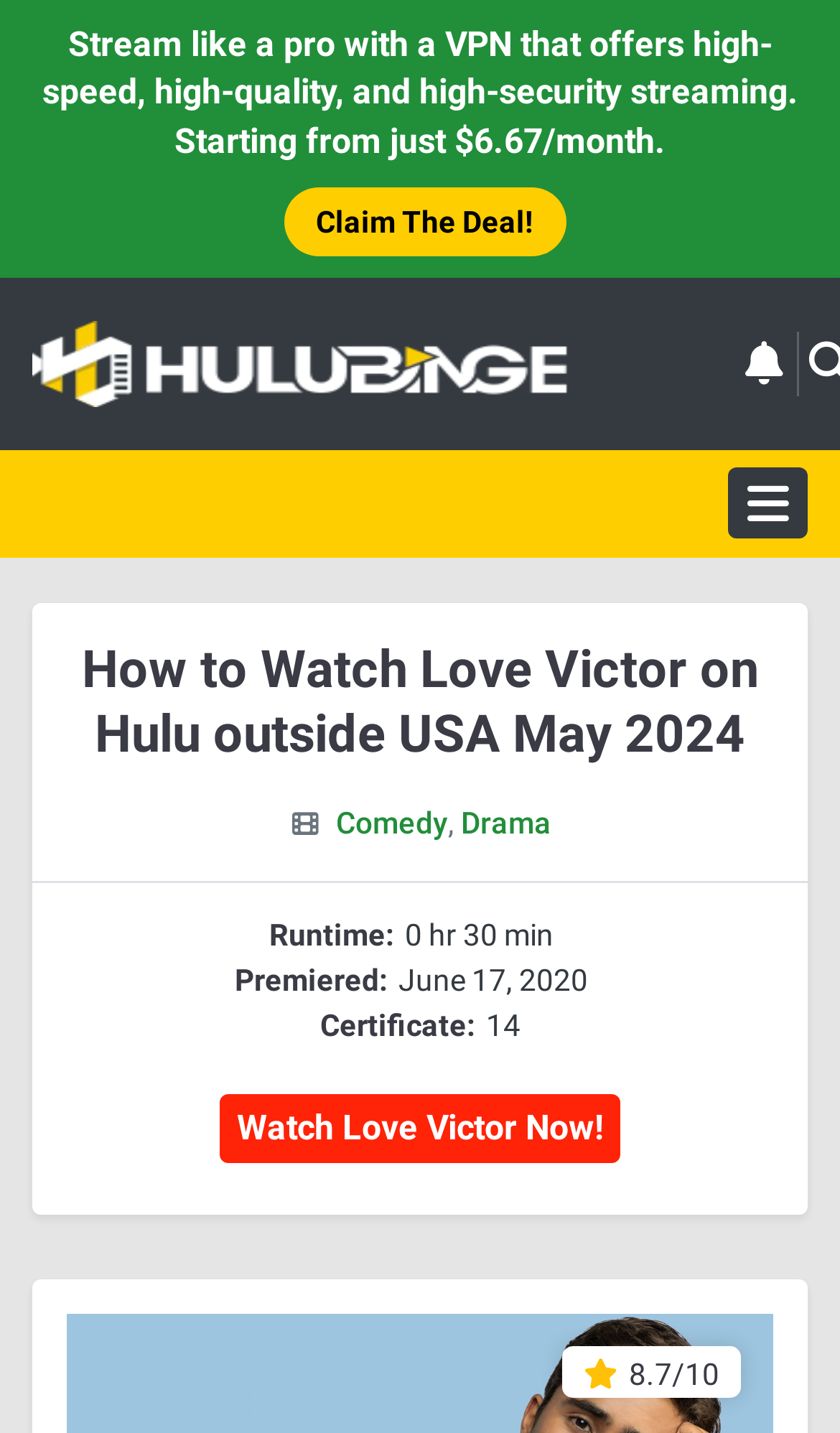Please identify the bounding box coordinates for the region that you need to click to follow this instruction: "Visit HuluBinge".

[0.038, 0.224, 0.818, 0.284]